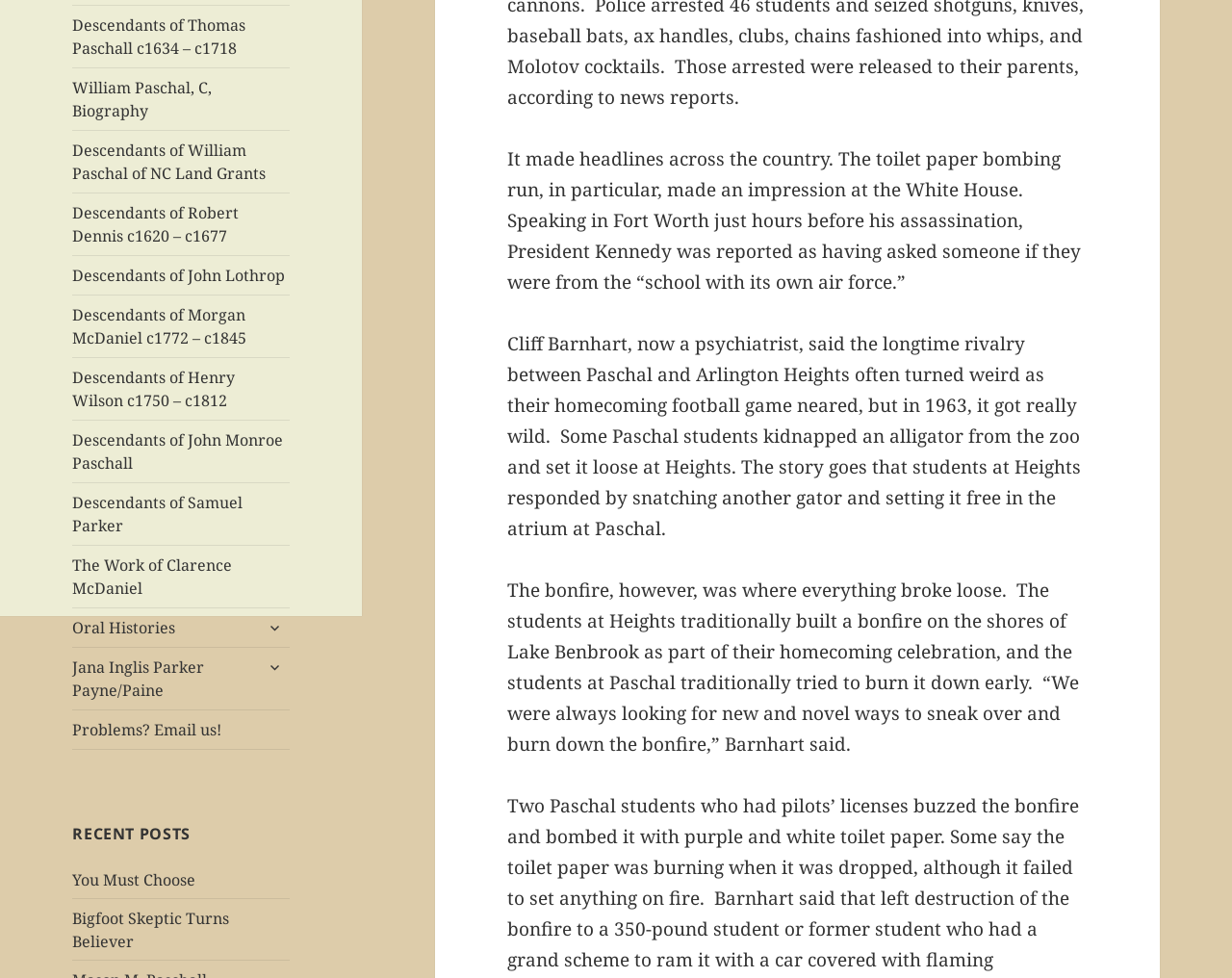Provide the bounding box coordinates of the HTML element this sentence describes: "The Work of Clarence McDaniel". The bounding box coordinates consist of four float numbers between 0 and 1, i.e., [left, top, right, bottom].

[0.059, 0.558, 0.235, 0.621]